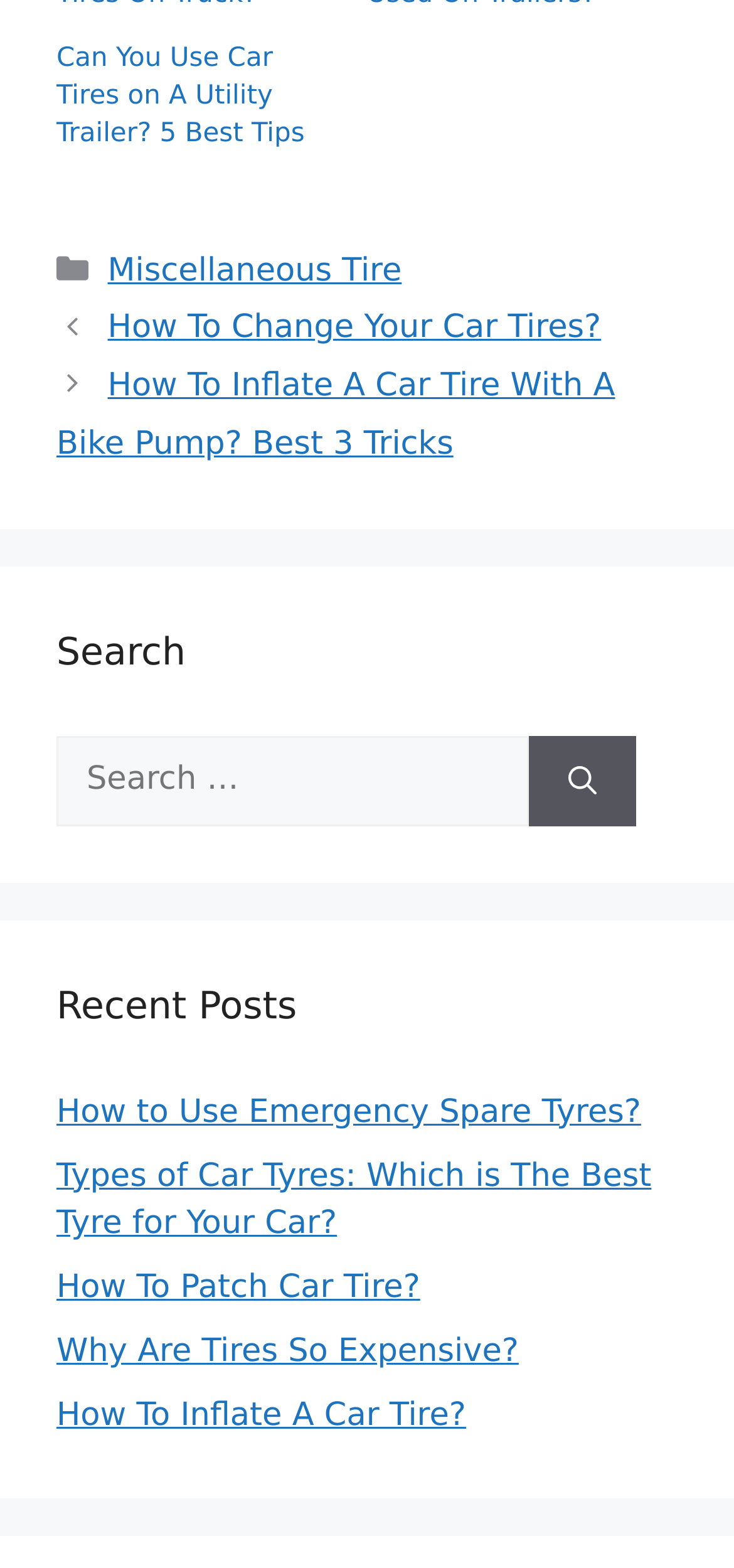Indicate the bounding box coordinates of the element that must be clicked to execute the instruction: "Search for a topic". The coordinates should be given as four float numbers between 0 and 1, i.e., [left, top, right, bottom].

[0.077, 0.47, 0.721, 0.527]